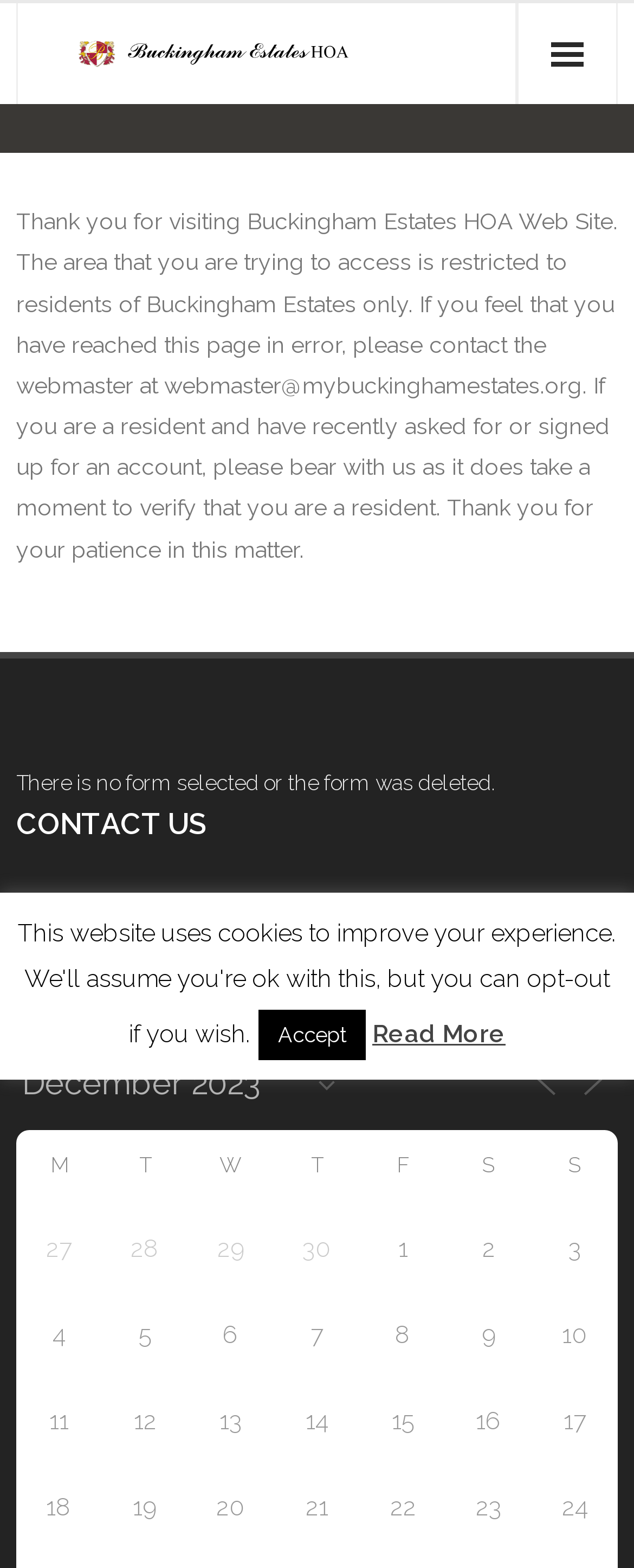Create an in-depth description of the webpage, covering main sections.

The webpage is titled "Sentry Management Blotter – Buckingham Estates HOA Web Site". At the top, there is a logo image of "Buckingham Estates HOA Web Site" and a horizontal navigation menu with links to "Home", "Welcome to the Neighborhood", "About Us", "Privacy Policy", and several other options.

Below the navigation menu, there is a notice to visitors stating that the area they are trying to access is restricted to residents of Buckingham Estates only, and providing instructions on what to do if they have reached the page in error or are waiting for account verification.

On the left side of the page, there is a section with a heading "CONTACT US" and another heading "EVENTS CALENDAR". Below the "EVENTS CALENDAR" heading, there is a calendar display showing the days of the month December 2023, with some days having links or images associated with them.

To the right of the calendar, there are several static text elements displaying the days of the week (M, W, F) and the numbers 27 to 30, and then 6 to 24. There is also a button labeled "Accept" and a link labeled "Read More".

Overall, the webpage appears to be a community website for Buckingham Estates, providing information and resources for residents, with a focus on events and communication.